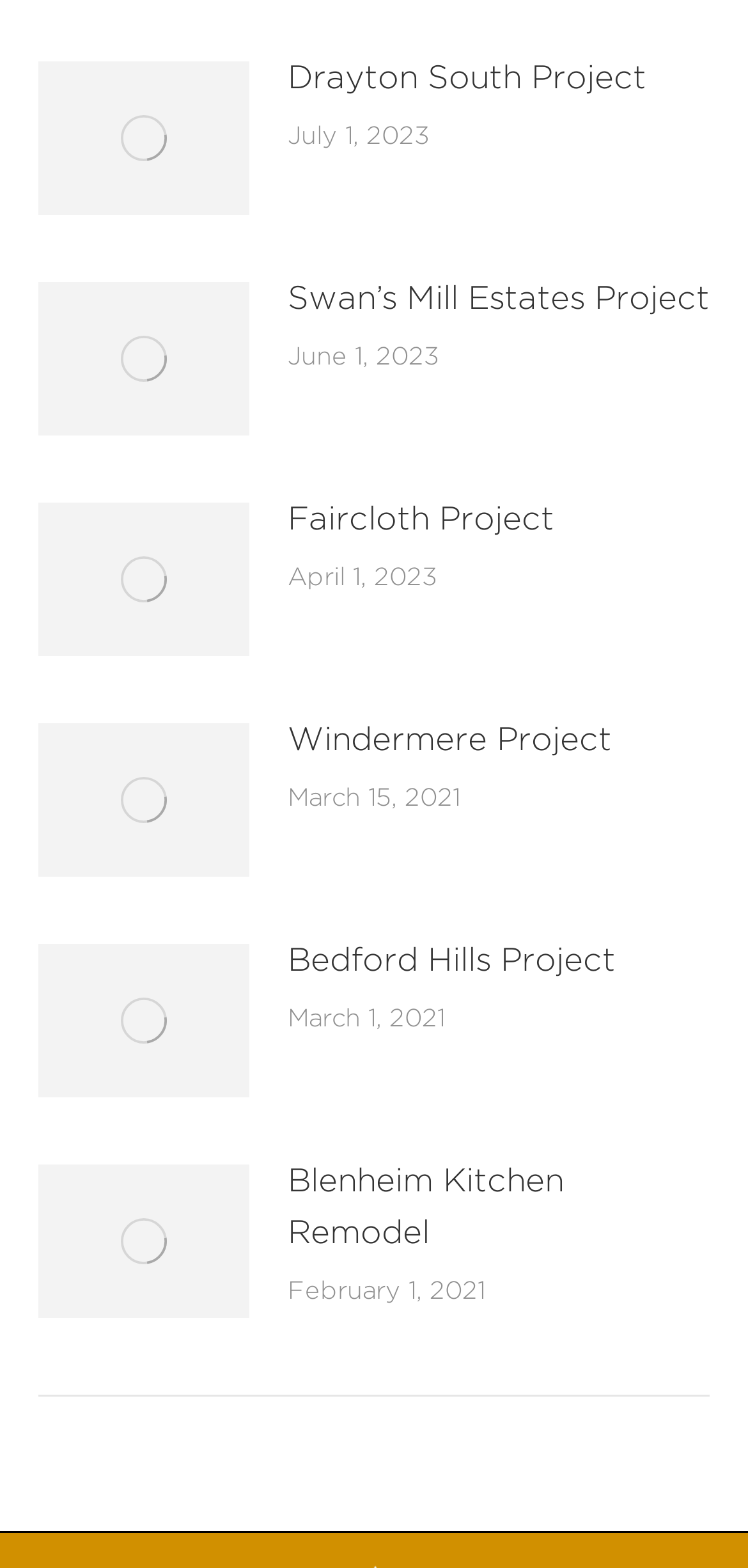Provide a short answer using a single word or phrase for the following question: 
What is the purpose of the links with the text 'Post image'?

To display project images